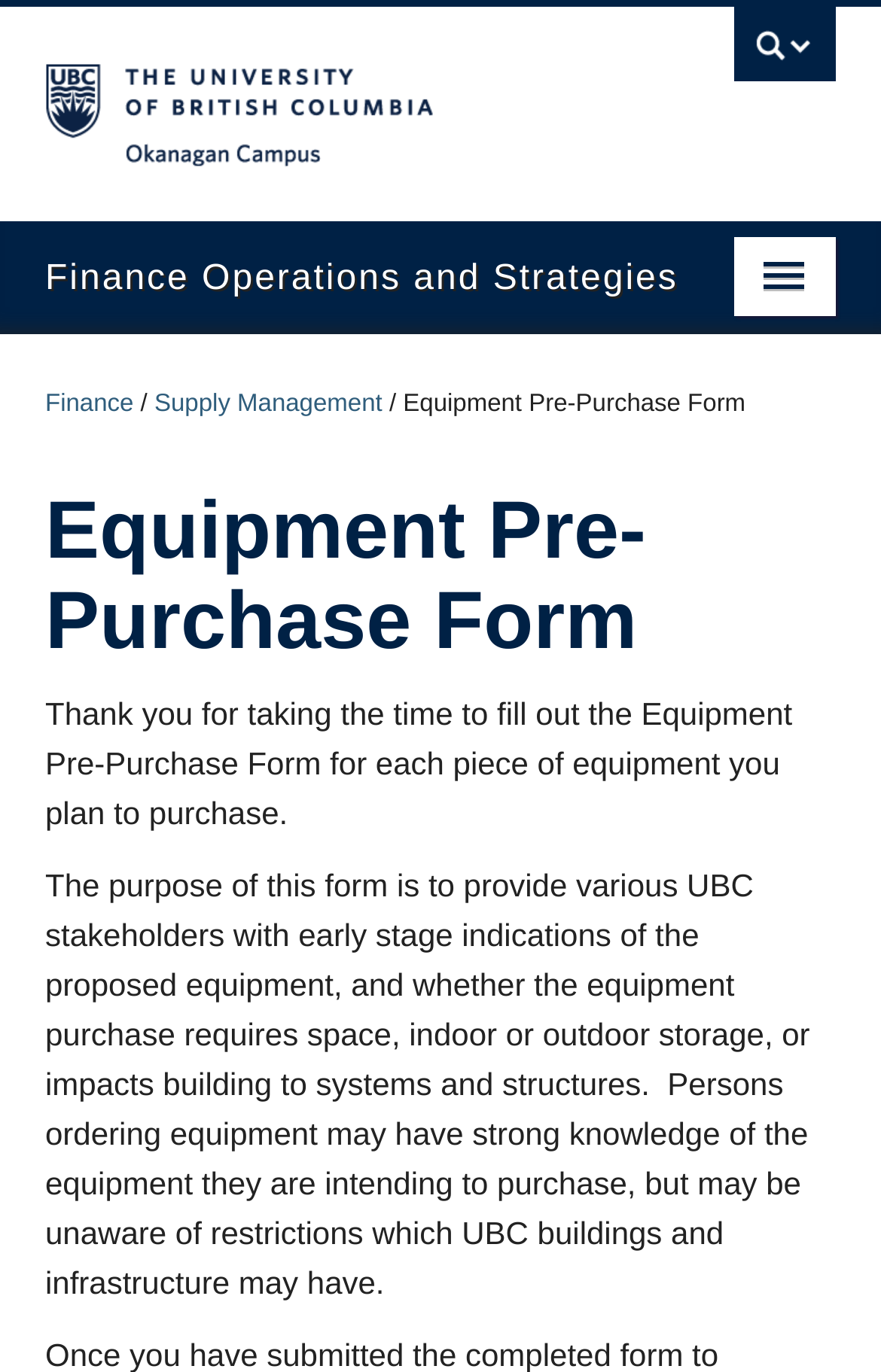Find and provide the bounding box coordinates for the UI element described with: "Finance Operations and Strategies".

[0.051, 0.188, 0.808, 0.221]